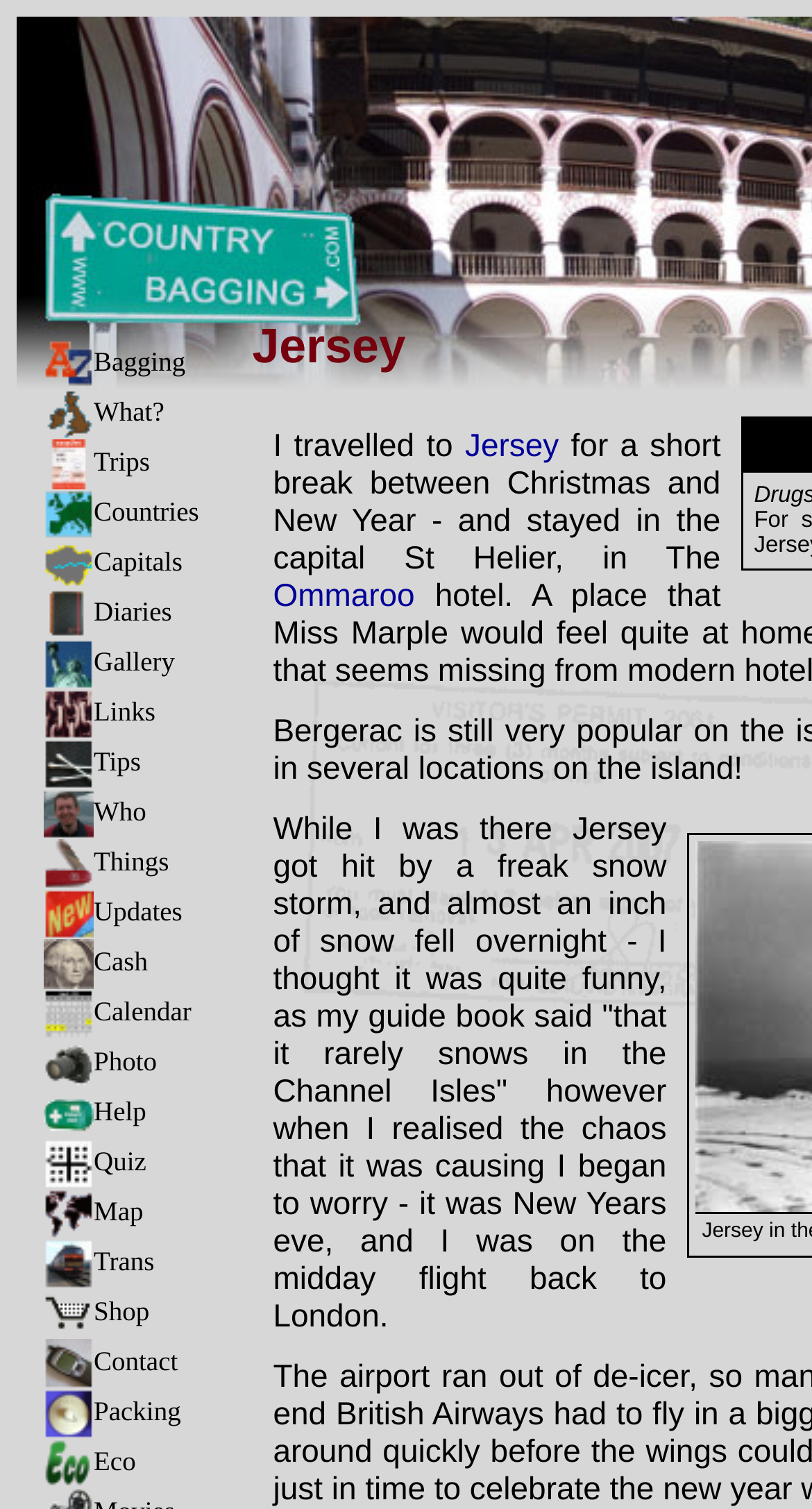Please identify the bounding box coordinates of the element I need to click to follow this instruction: "Click on Bagging".

[0.054, 0.229, 0.228, 0.25]